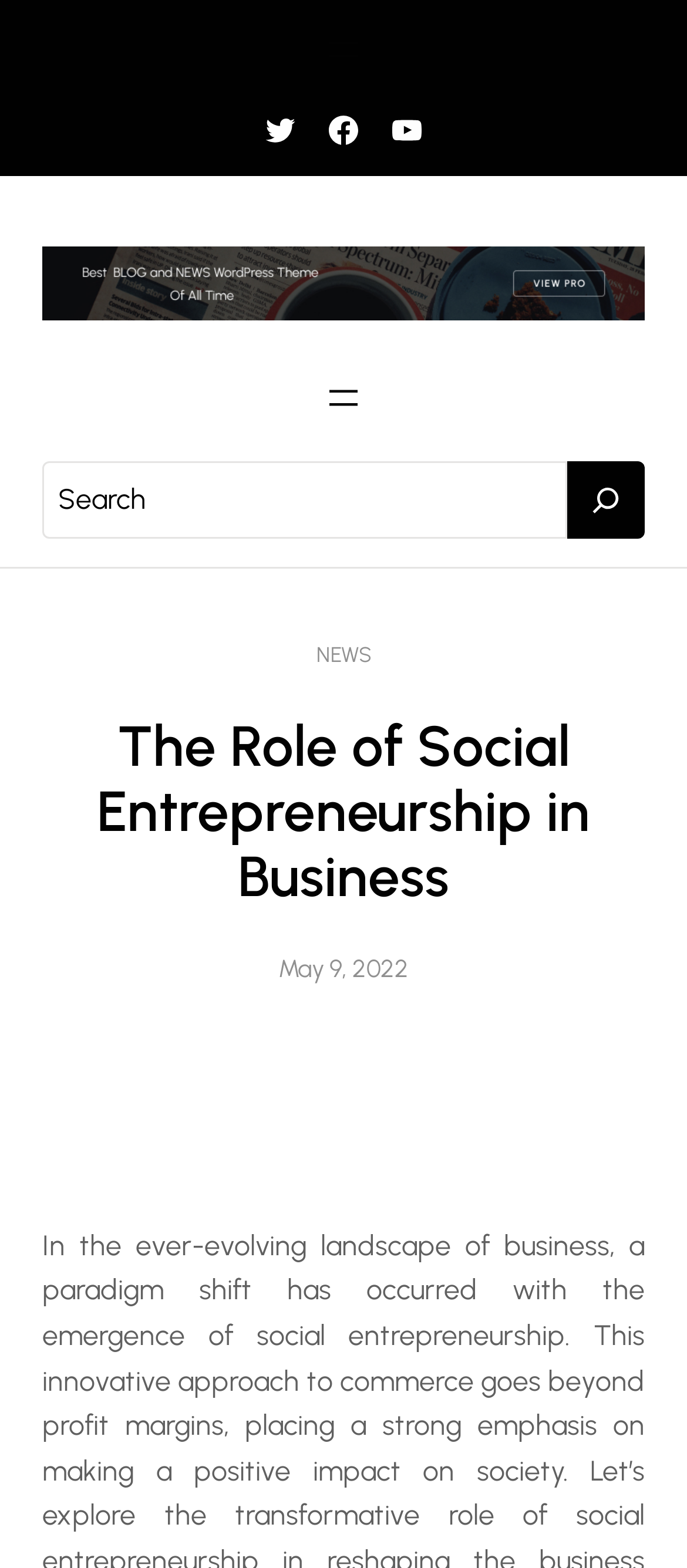Explain the webpage's design and content in an elaborate manner.

The webpage is about "The Role of Social Entrepreneurship in Business" and appears to be a news article page. At the top, there is a menu button on the right side, labeled "Open menu", which has a popup dialog. Below the menu button, there are three social media links, namely Twitter, Facebook, and YouTube, aligned horizontally.

On the left side, there is a large figure or image that spans almost the entire width of the page. Within this figure, there is a link, but its purpose is unclear. Below the figure, there is a search bar with a "Search" label, a search input field, and a "Search" button. The search button has a small image inside it.

Further down, there is a link labeled "NEWS" and a heading that matches the title of the webpage, "The Role of Social Entrepreneurship in Business". This heading is centered and takes up most of the page width. Below the heading, there is a timestamp indicating that the article was published on "May 9, 2022".